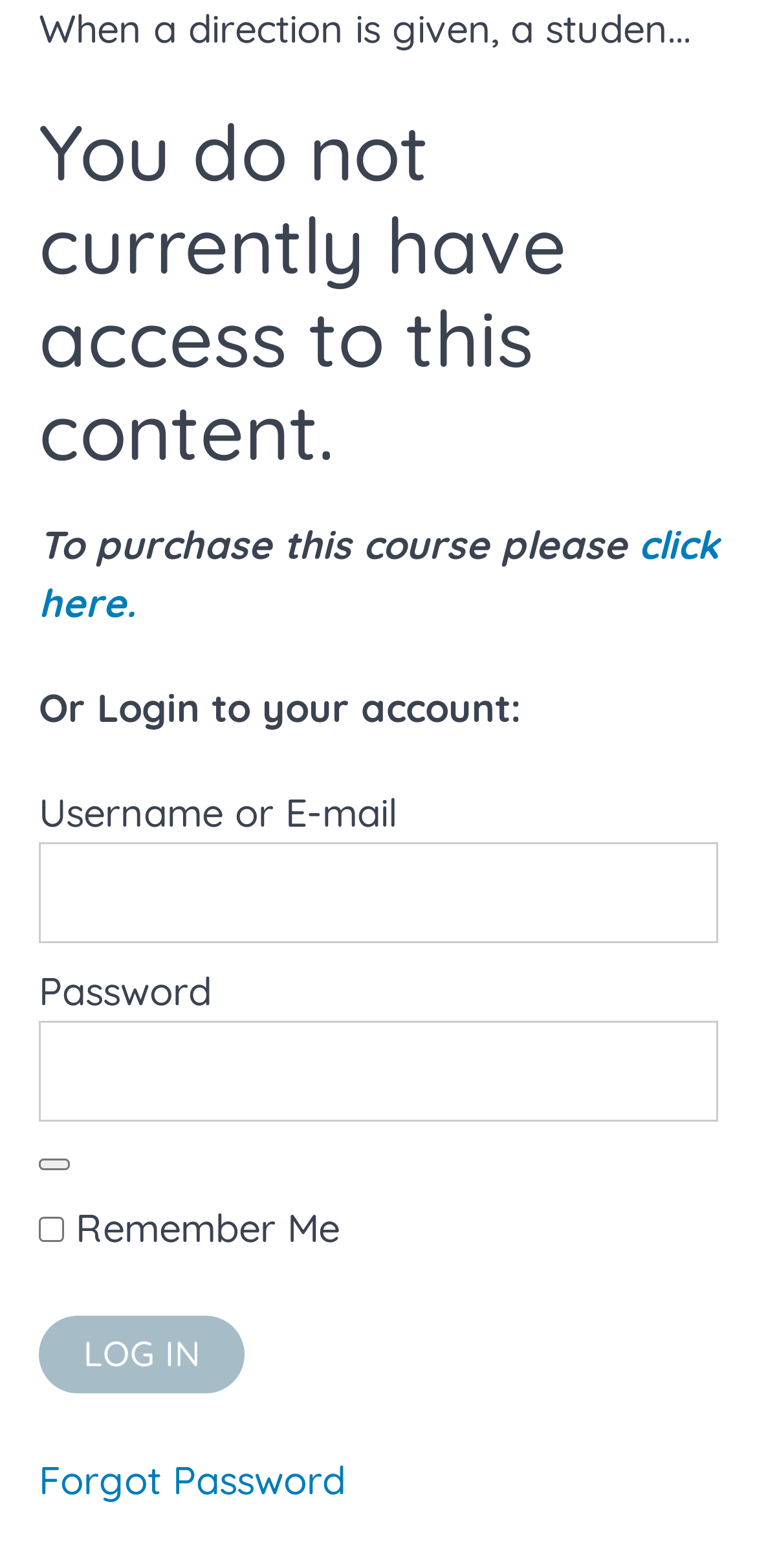Find the bounding box coordinates of the element you need to click on to perform this action: 'Learn about Fink IT-Solutions'. The coordinates should be represented by four float values between 0 and 1, in the format [left, top, right, bottom].

None